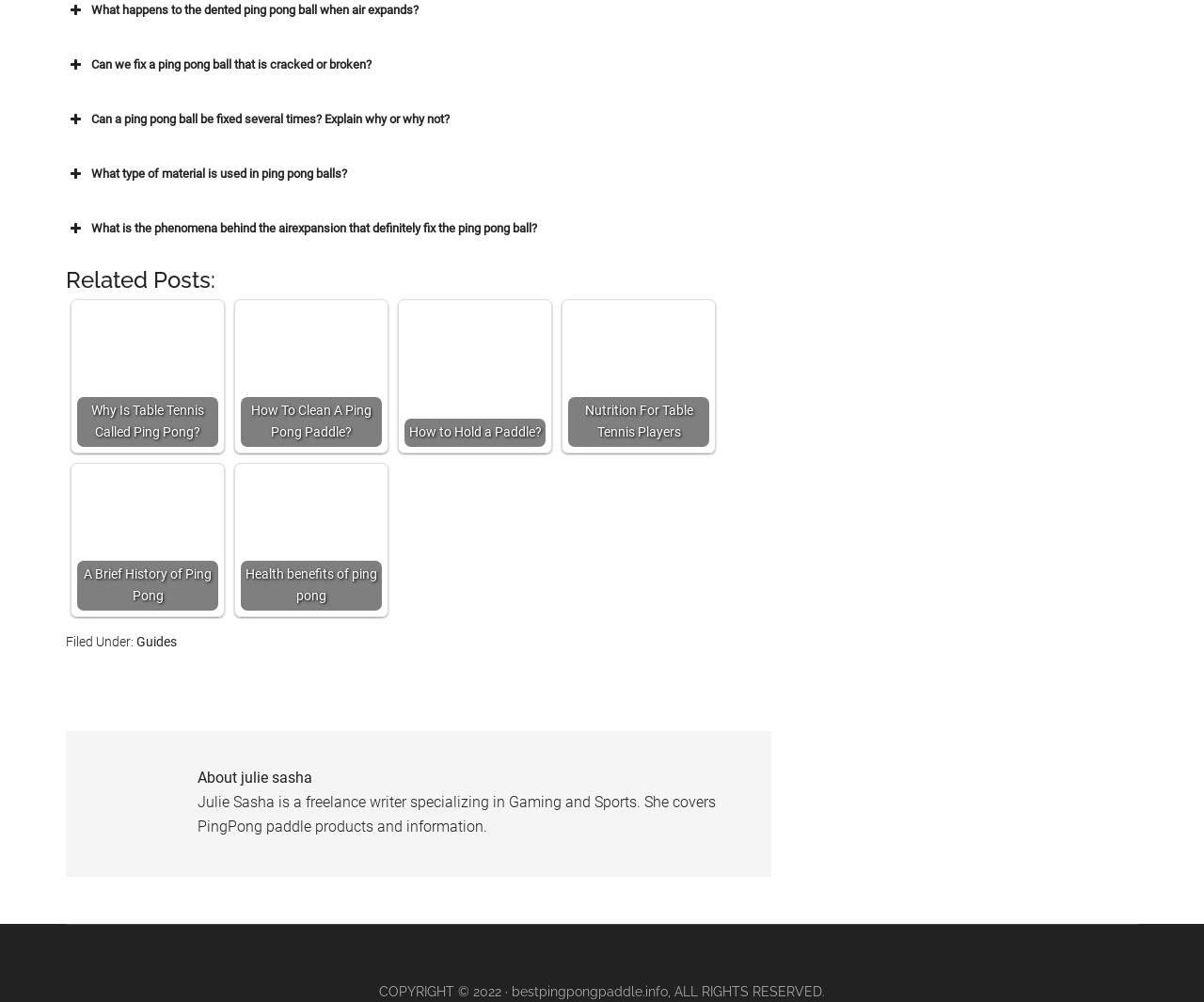Can a ping pong ball be fixed several times?
Please describe in detail the information shown in the image to answer the question.

The answer can be inferred from the StaticText element with the text 'Indeed, all the above-mentioned methods are very useful for fixing the dented ball However, a ball that is repaired several times gradually loses durability too until it will eventually break.' which suggests that a ping pong ball cannot be fixed several times.